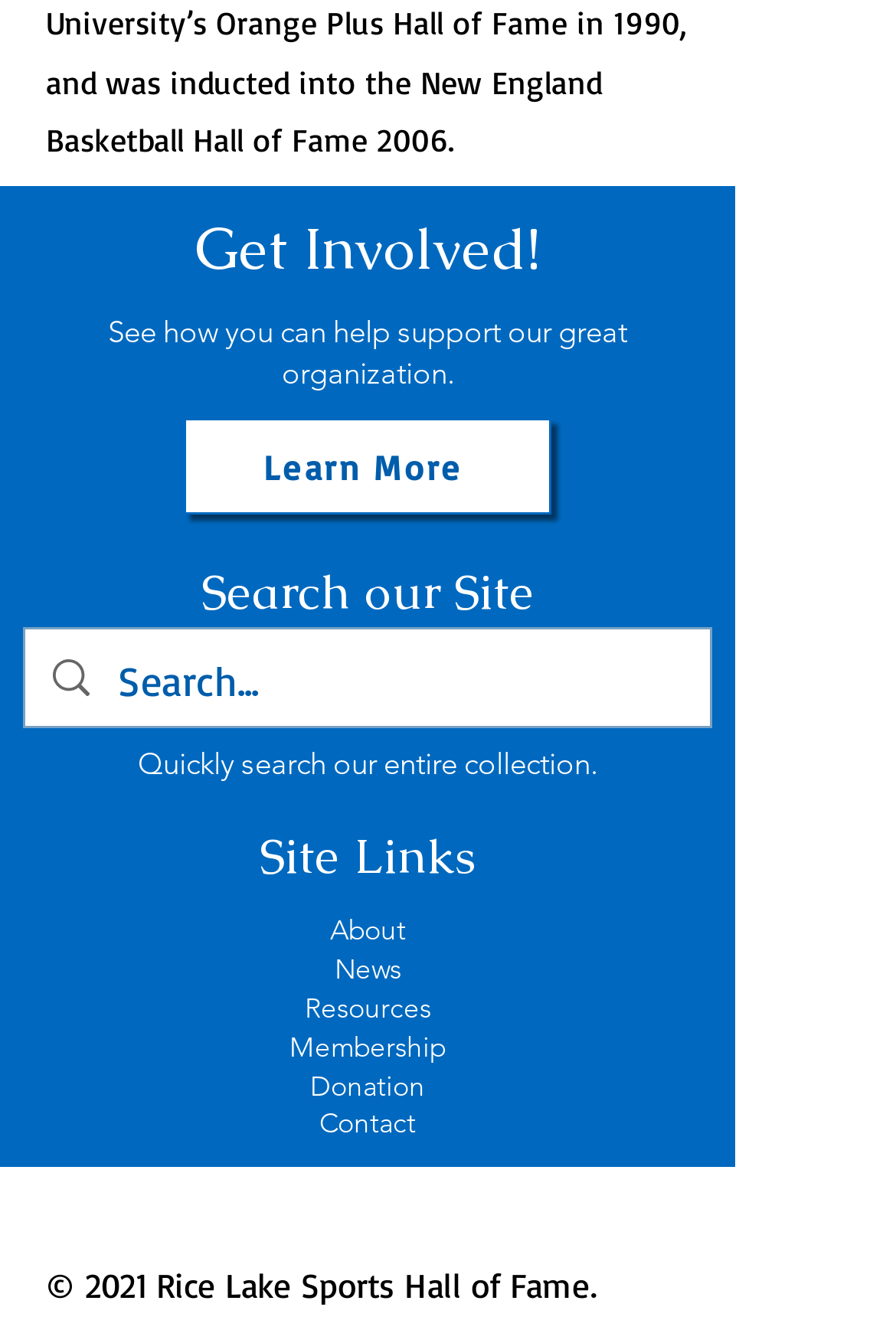How many site links are available?
Carefully analyze the image and provide a detailed answer to the question.

There are 6 site links available, which are 'About', 'News', 'Resources', 'Membership', 'Donation', and 'Contact', located under the 'Site Links' heading.